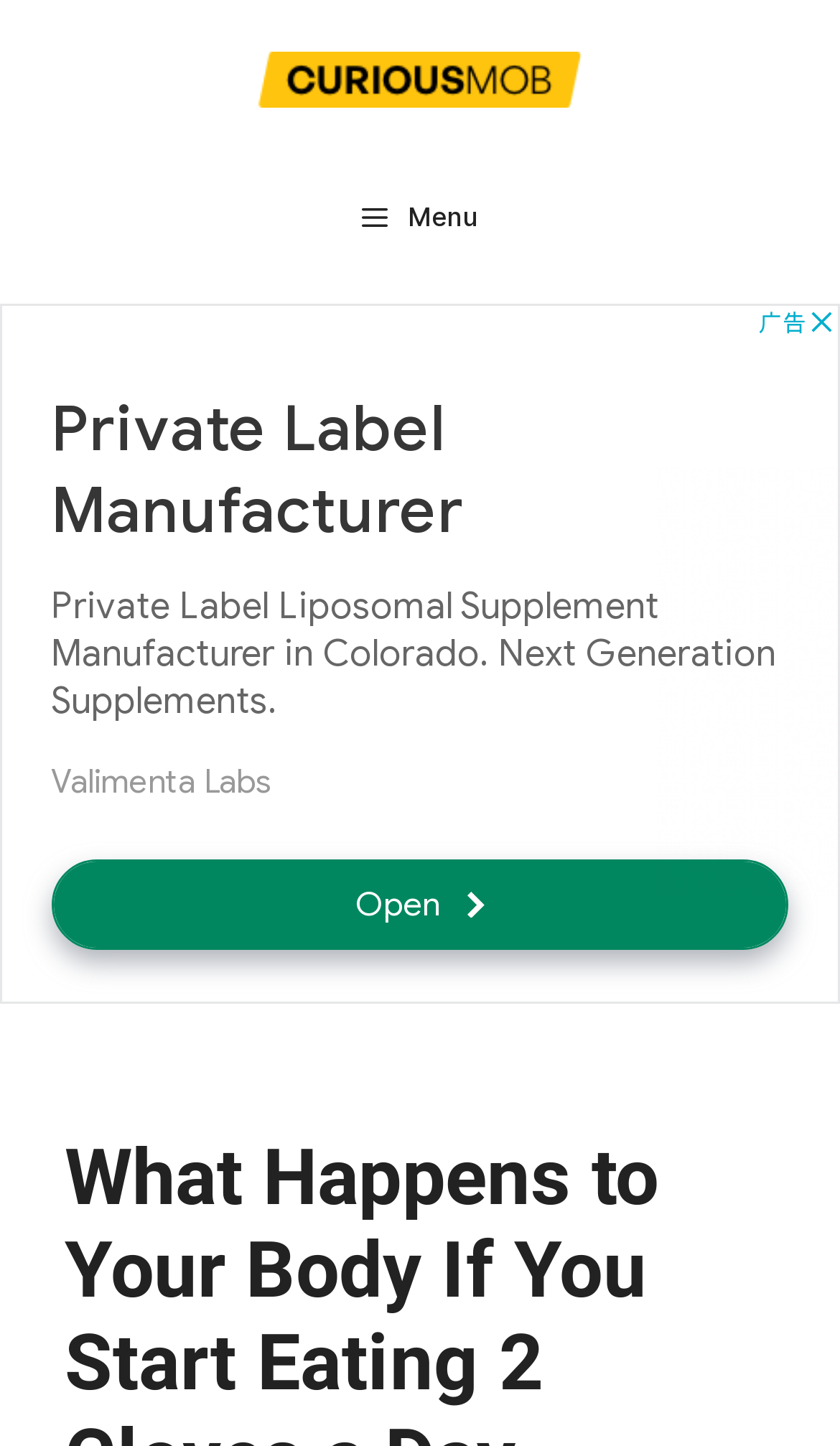What is the principal heading displayed on the webpage?

What Happens to Your Body If You Start Eating 2 Cloves a Day